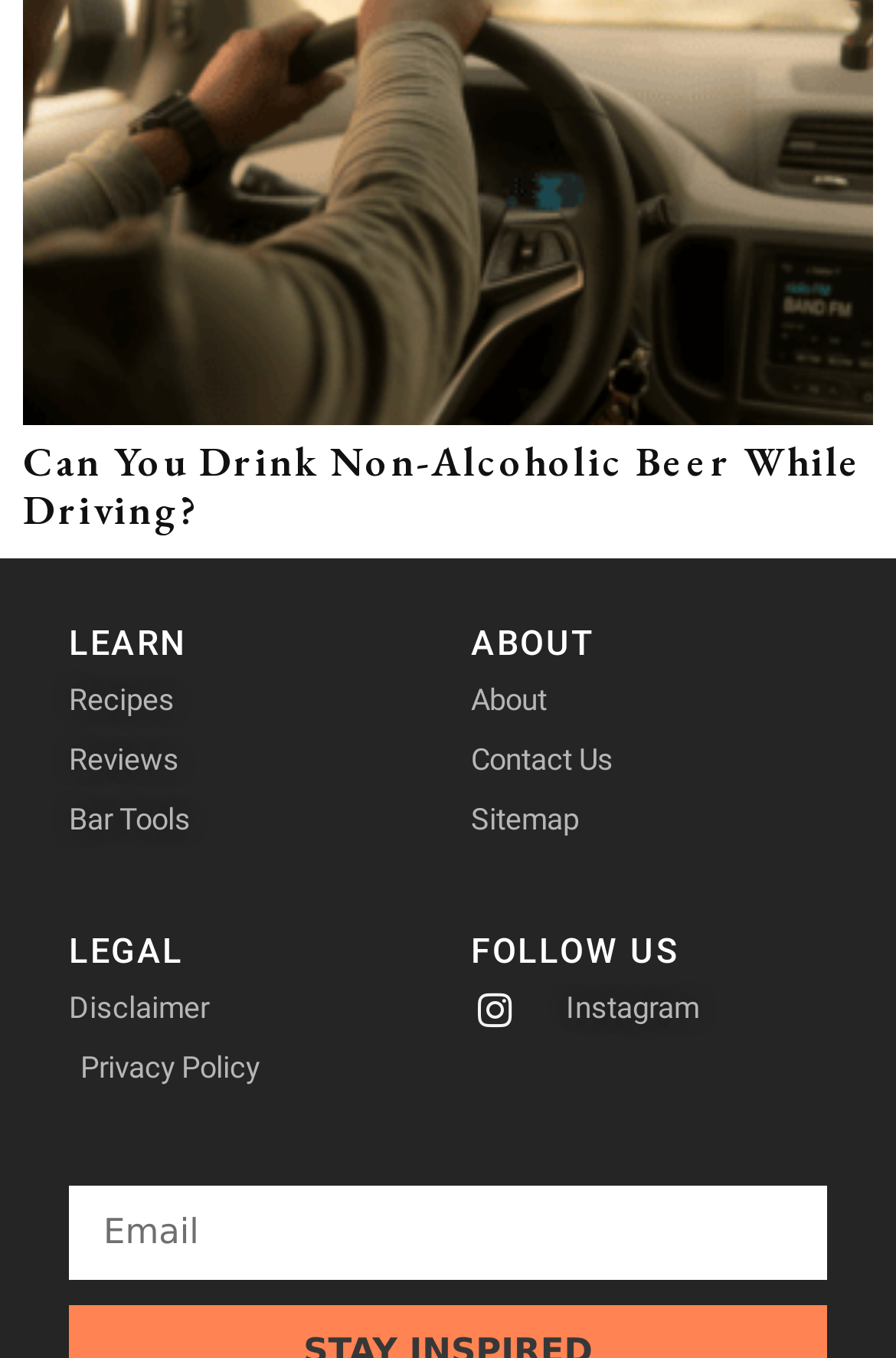Locate the bounding box coordinates of the element to click to perform the following action: 'Click on the 'Can You Drink Non-Alcoholic Beer While Driving?' link'. The coordinates should be given as four float values between 0 and 1, in the form of [left, top, right, bottom].

[0.026, 0.32, 0.963, 0.395]